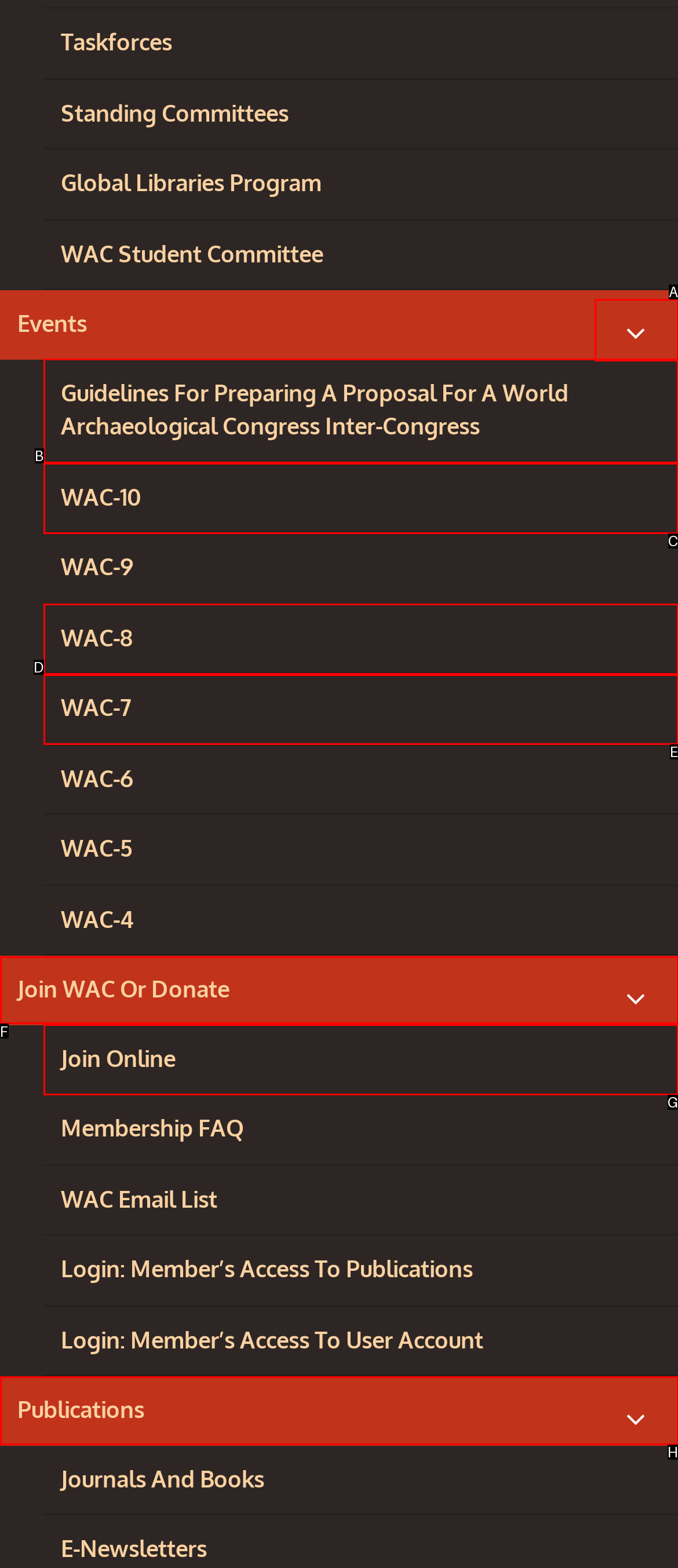Determine the letter of the element you should click to carry out the task: Join WAC or Donate
Answer with the letter from the given choices.

F